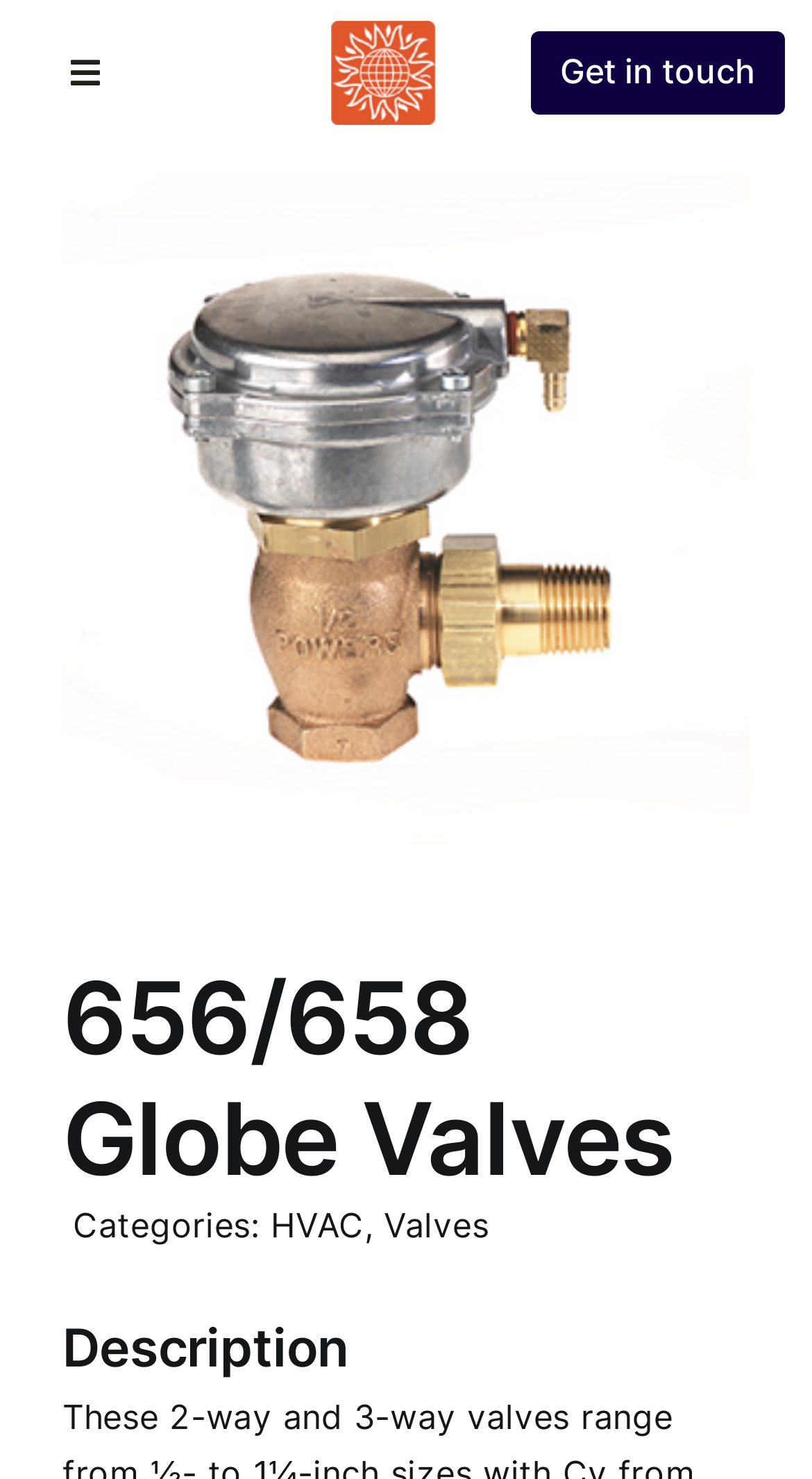Provide your answer in a single word or phrase: 
How many submenu items are there in the 'Divisions' section?

1